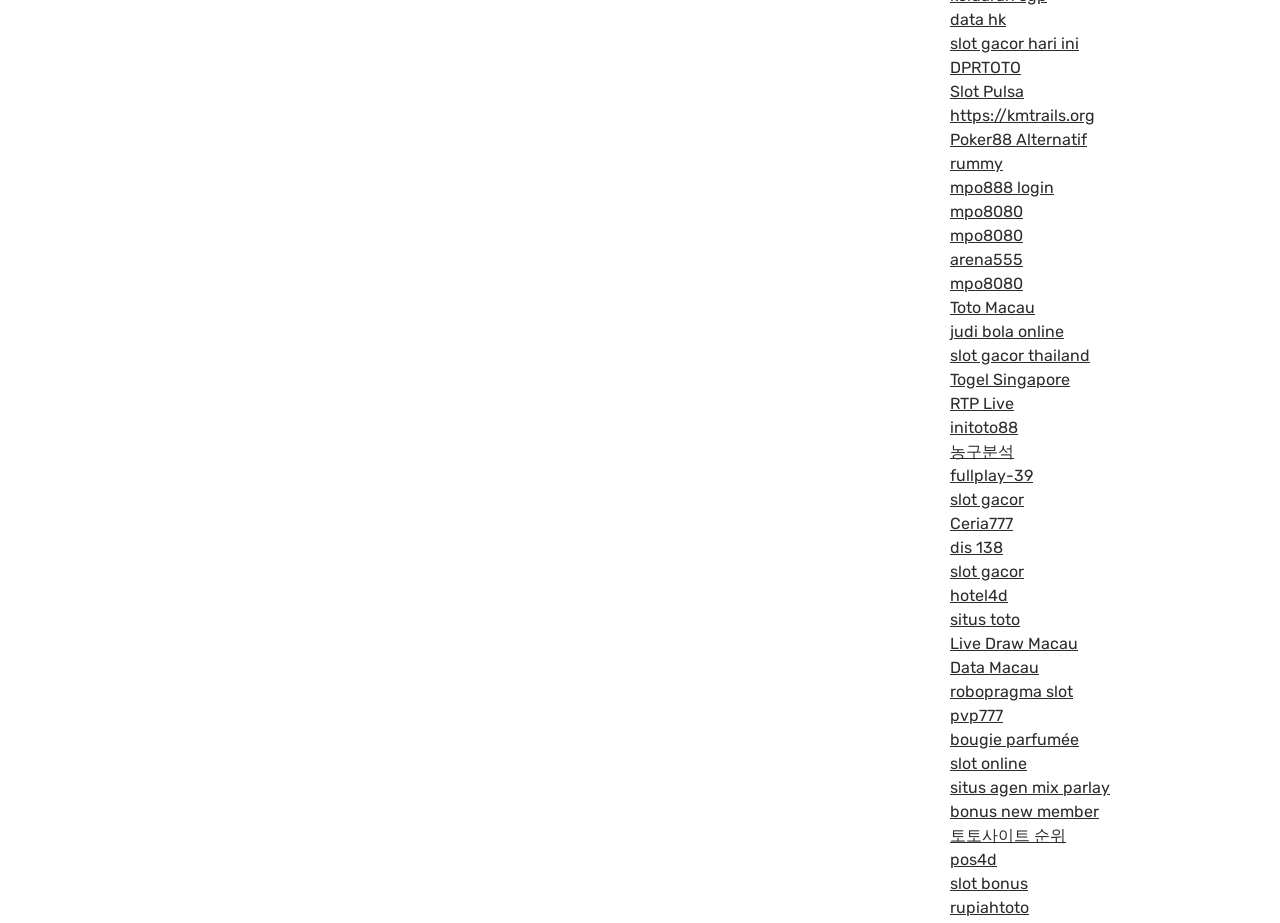What is the geographical focus of the online gaming platforms featured on this webpage?
Please give a detailed and elaborate answer to the question based on the image.

Many of the links on the webpage feature online gaming platforms that are popular in Southeast Asia, such as 'Toto Macau' and 'Slot Pulsa', suggesting that the webpage has a geographical focus on this region.